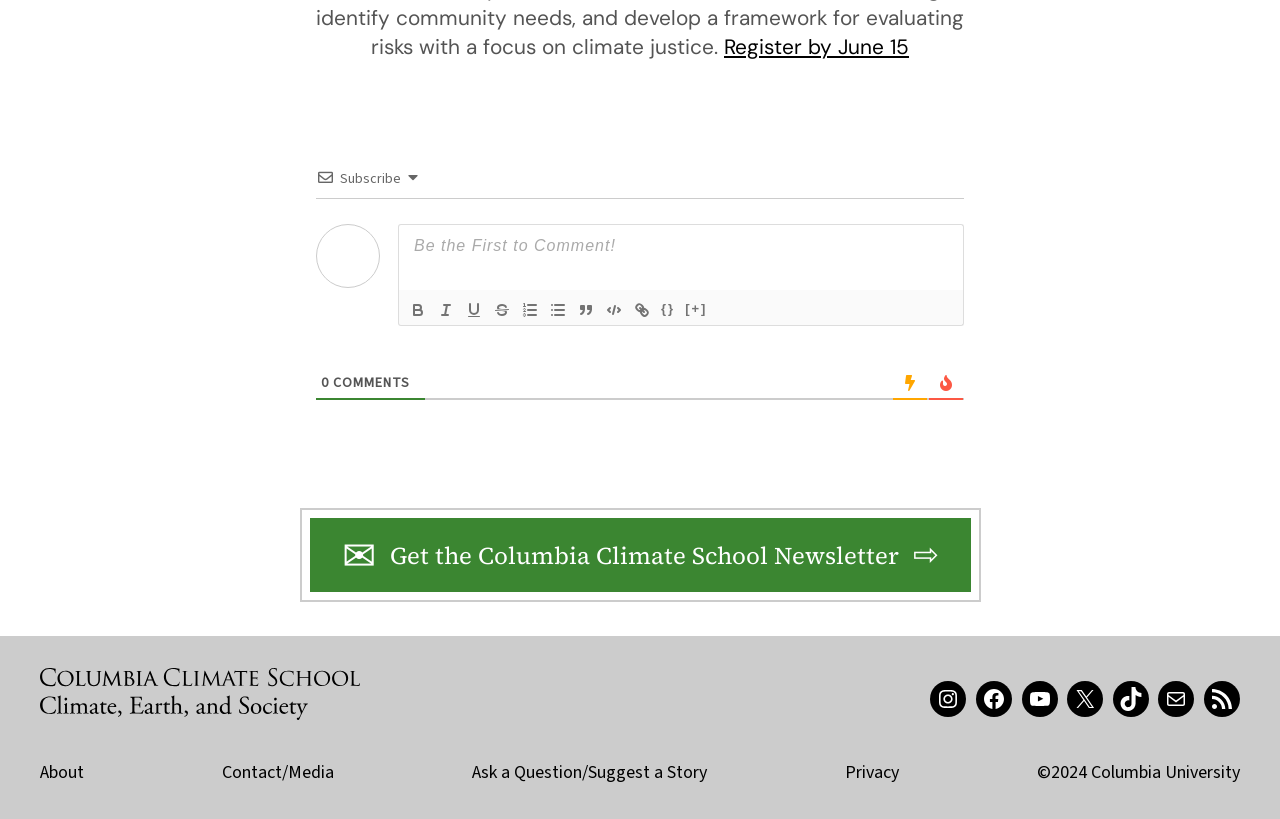Highlight the bounding box coordinates of the element you need to click to perform the following instruction: "Visit the About page."

[0.031, 0.927, 0.066, 0.958]